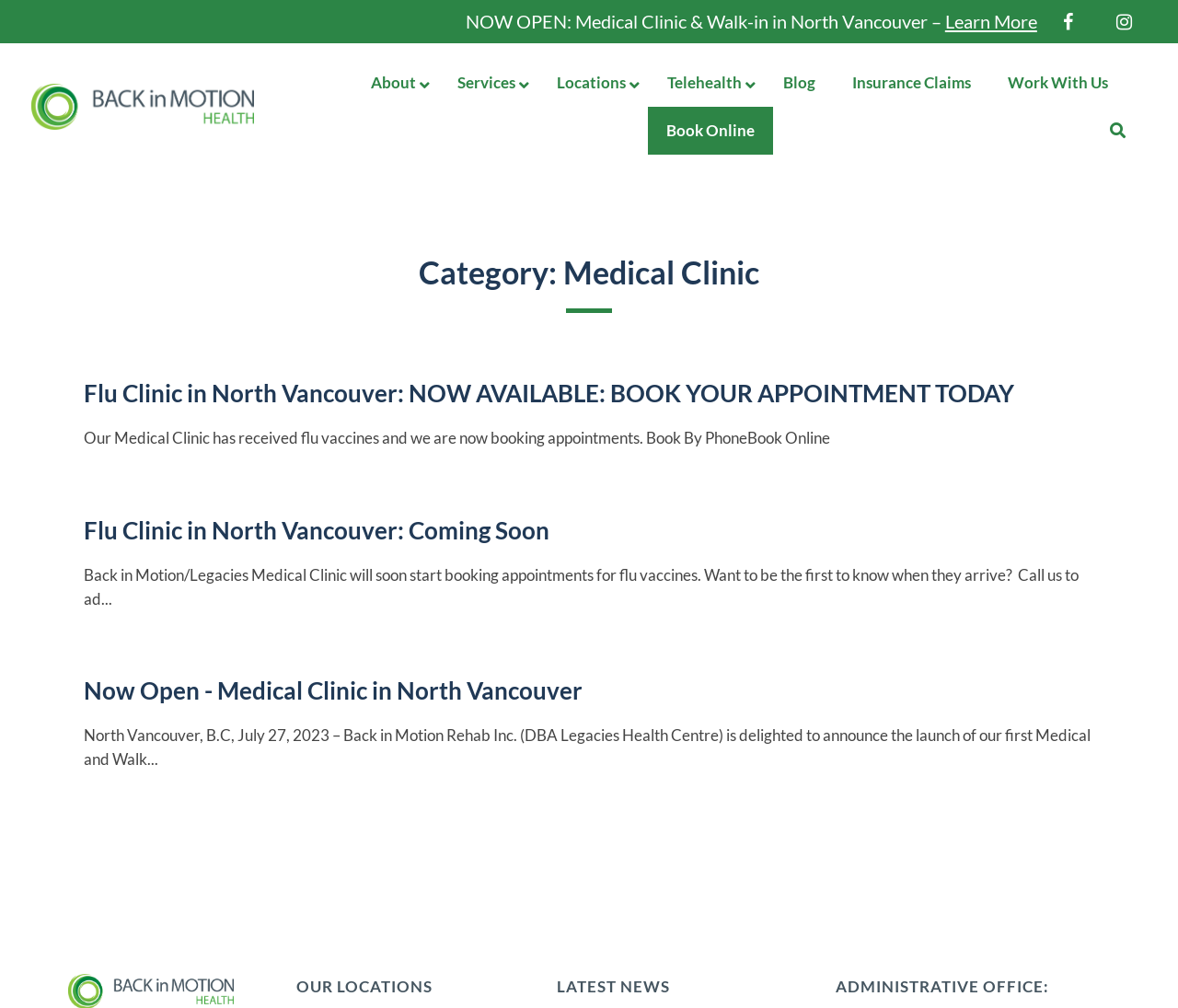Give a detailed account of the webpage's layout and content.

The webpage is about Medical Clinic Archives from Back in Motion Health, with a focus on feeling better and living better. At the top, there is a prominent announcement about a new medical clinic and walk-in in North Vancouver, with a "Learn More" link and two social media icons. 

Below this announcement, there is a navigation menu with links to "About", "Services", "Locations", "Telehealth", "Blog", "Insurance Claims", and "Work With Us". The "Book Online" link is placed separately, accompanied by a search icon.

The main content of the page is divided into sections, with a heading "Category: Medical Clinic" at the top. There are three articles or news items, each with a heading and a brief description. The first article is about a flu clinic in North Vancouver, where appointments can be booked. The second article is about the upcoming availability of flu vaccines, and the third article announces the launch of a new medical clinic in North Vancouver.

At the bottom of the page, there are three sections labeled "OUR LOCATIONS", "LATEST NEWS", and "ADMINISTRATIVE OFFICE:".